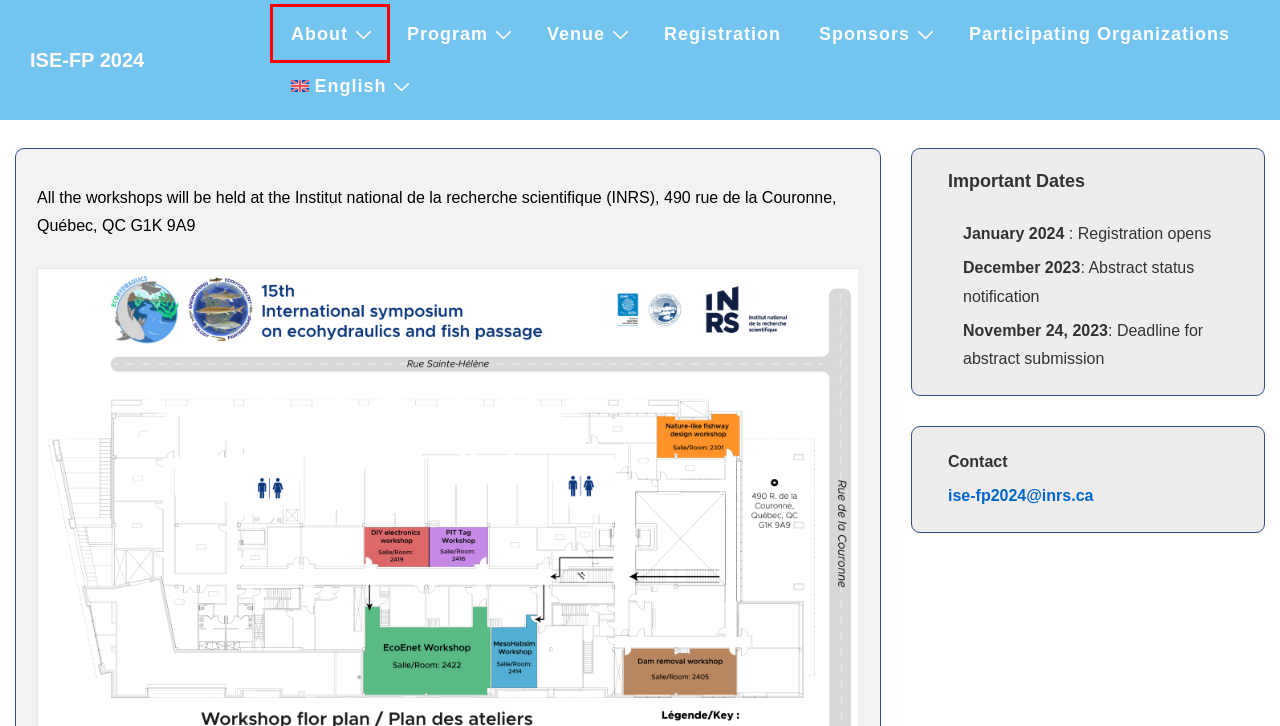Review the screenshot of a webpage which includes a red bounding box around an element. Select the description that best fits the new webpage once the element in the bounding box is clicked. Here are the candidates:
A. Sponsorsship level – ISE-FP 2024
B. About – ISE-FP 2024
C. Program at a glance – ISE-FP 2024
D. ISE-FP 2024
E. Participating Organizations – ISE-FP 2024
F. Registration – ISE-FP 2024
G. Ateliers – 5 mai – ISE-FP 2024
H. Venue – ISE-FP 2024

B